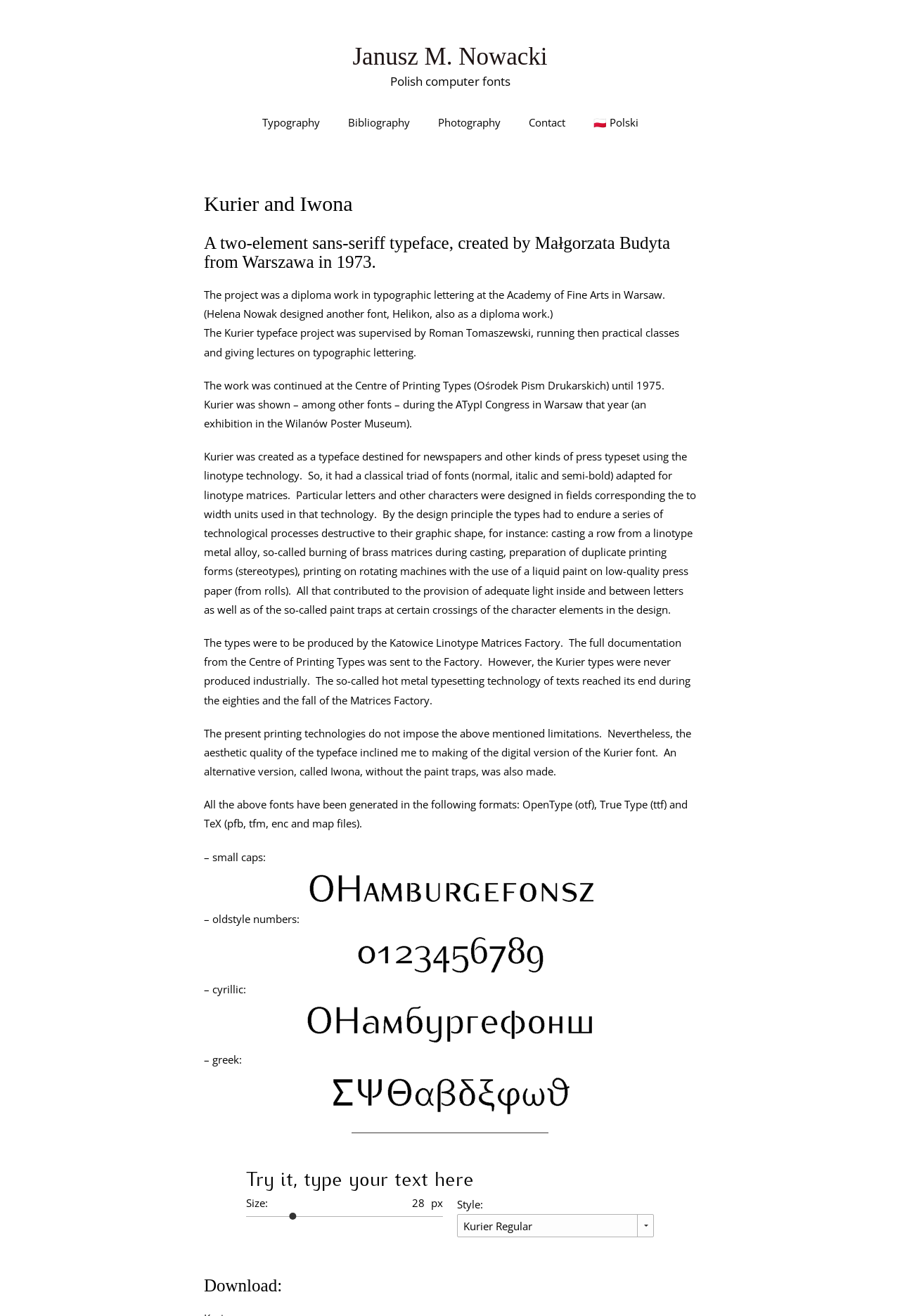Find and provide the bounding box coordinates for the UI element described here: "Janusz M. Nowacki". The coordinates should be given as four float numbers between 0 and 1: [left, top, right, bottom].

[0.392, 0.033, 0.608, 0.053]